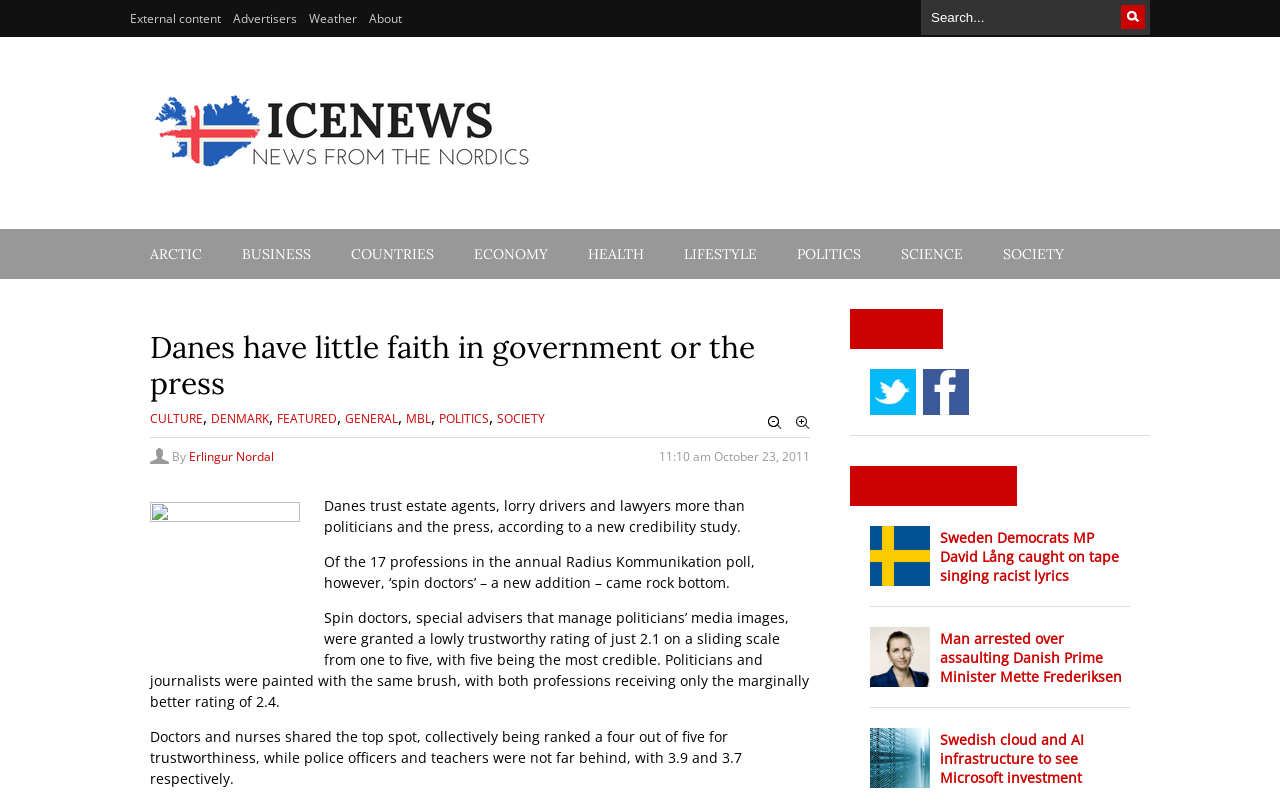What is the top spot shared by?
Answer the question in a detailed and comprehensive manner.

The article states that doctors and nurses collectively being ranked a four out of five for trustworthiness, making them the top spot.